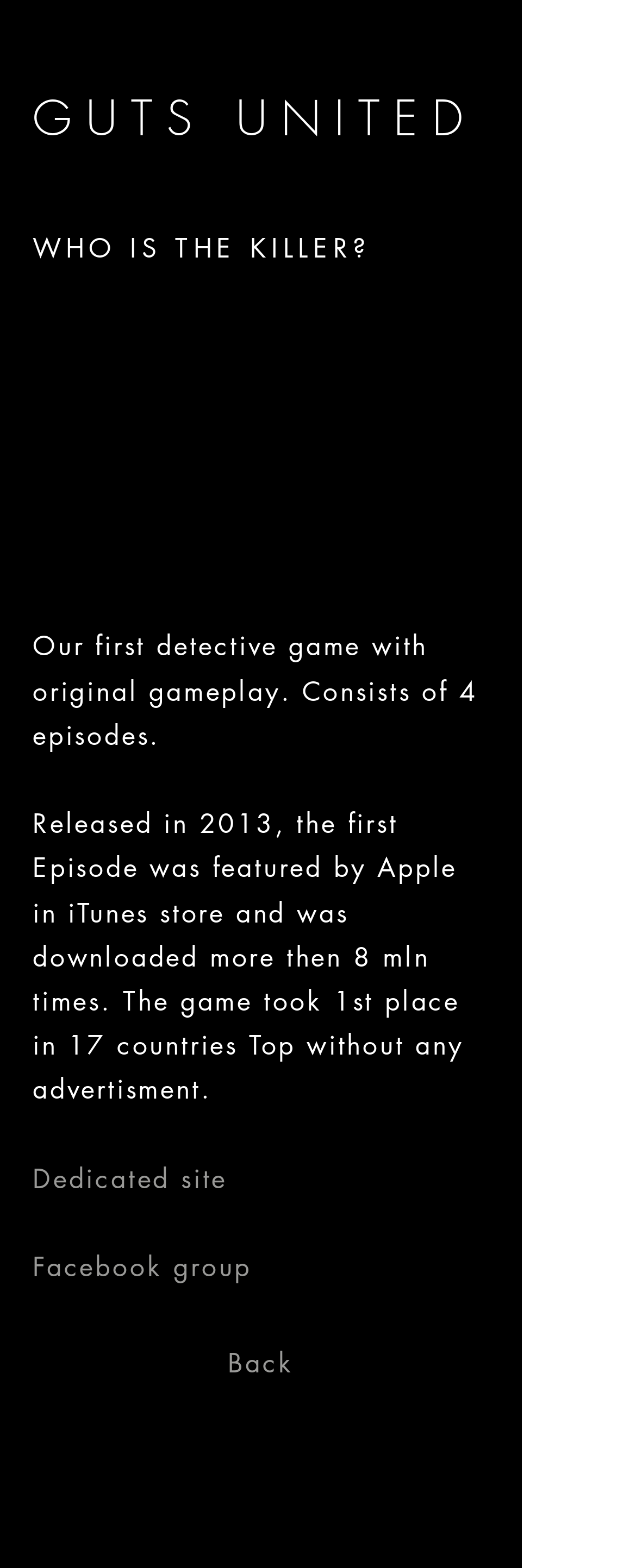Provide the bounding box coordinates of the HTML element described by the text: "GUTS UNITED".

[0.051, 0.055, 0.751, 0.096]